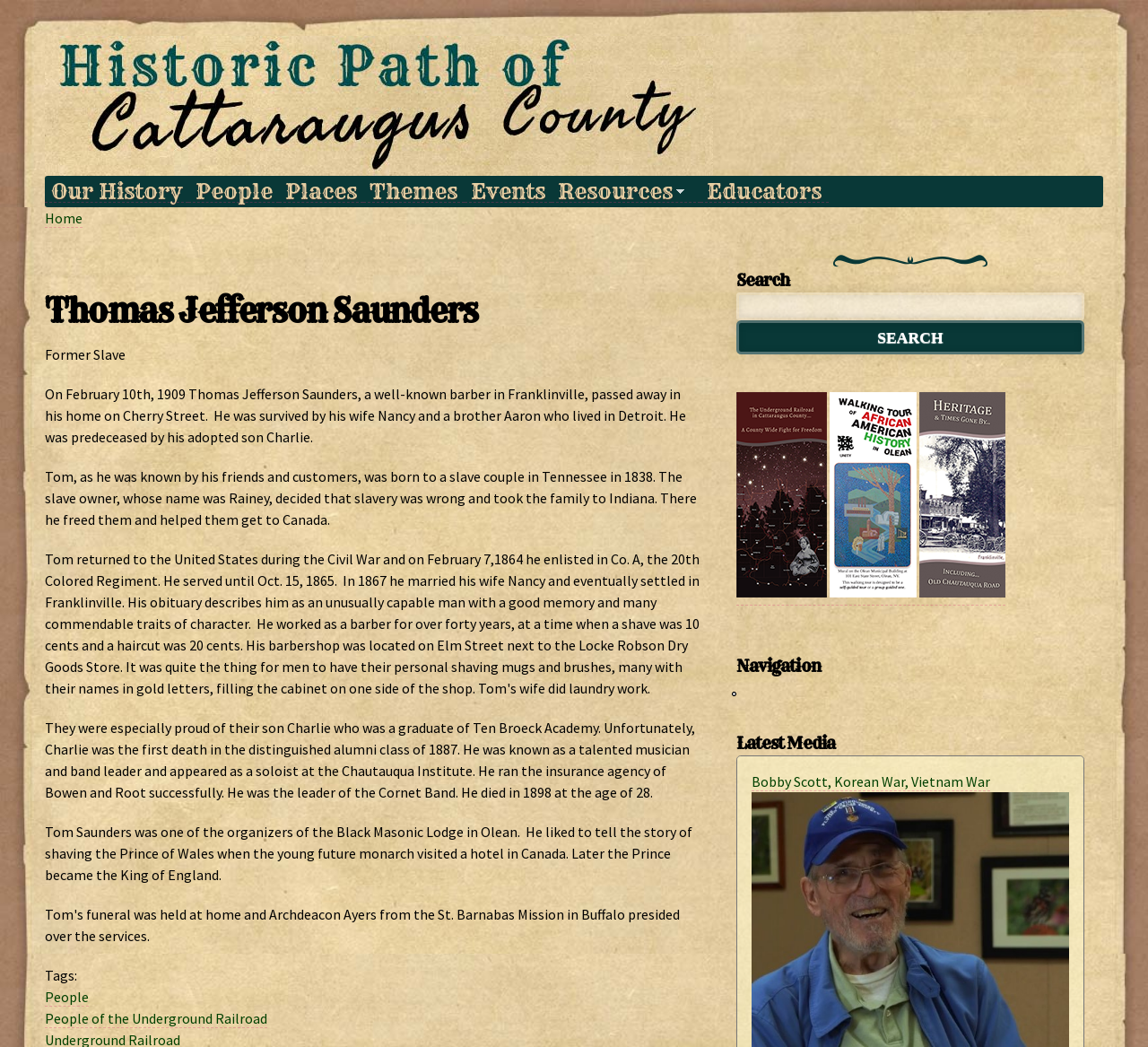What is the purpose of the 'Request a brochure' button?
Please give a detailed and thorough answer to the question, covering all relevant points.

The 'Request a brochure' button is likely intended to allow users to request a physical or digital brochure about the Historic Path of Cattaraugus County, as indicated by the link and image elements with the label 'Request a brochure'.